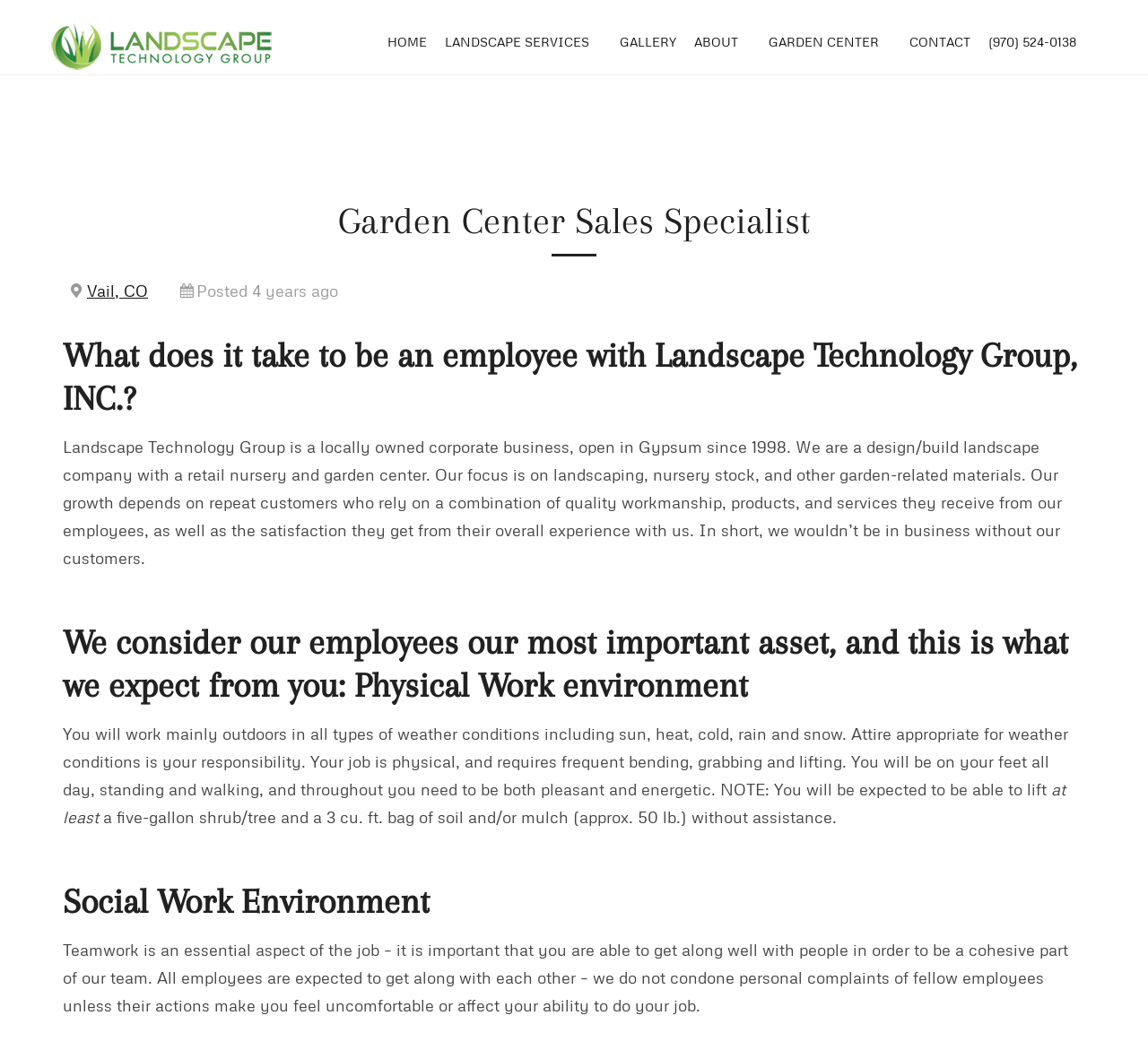Please specify the bounding box coordinates for the clickable region that will help you carry out the instruction: "Search for something".

None